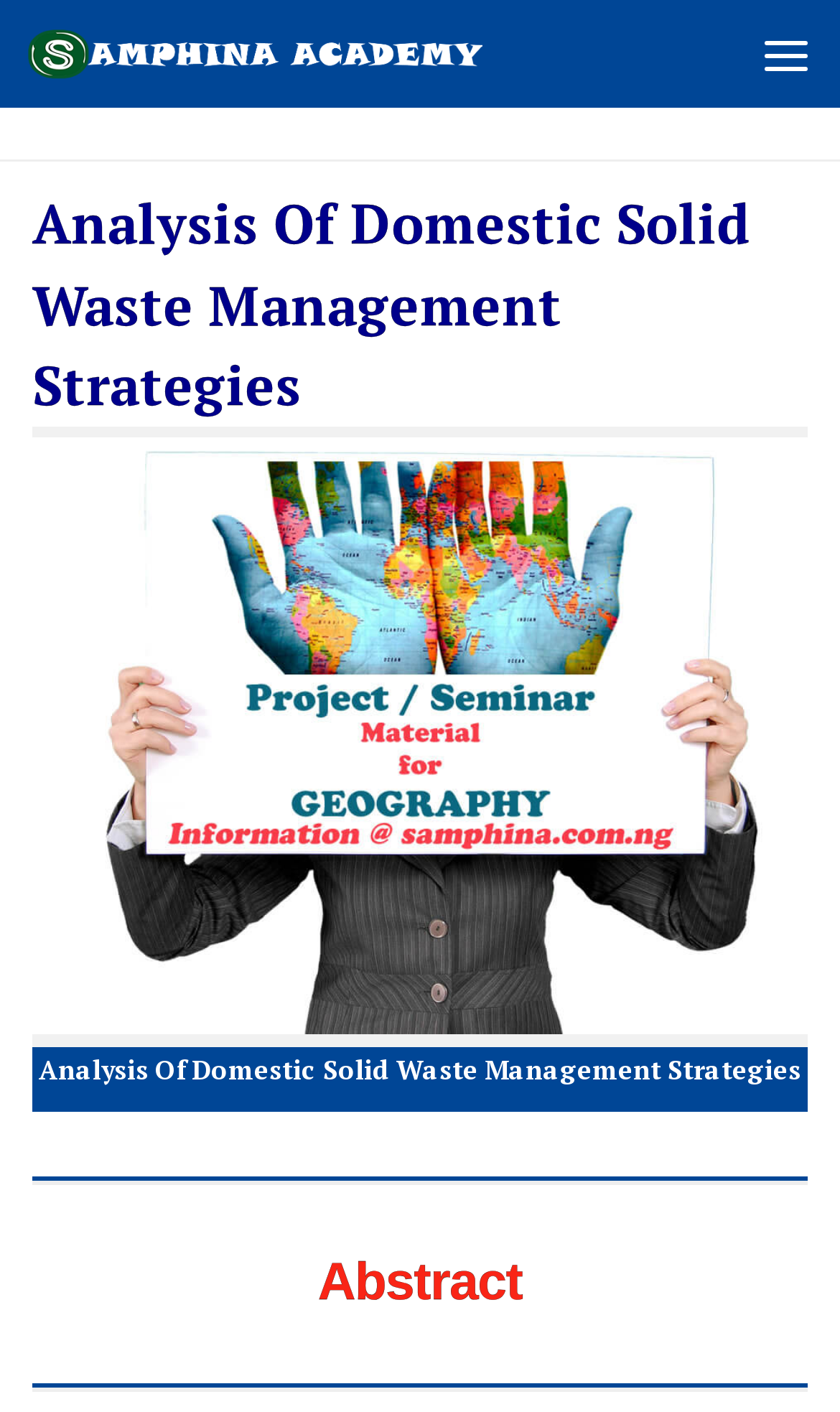Given the webpage screenshot and the description, determine the bounding box coordinates (top-left x, top-left y, bottom-right x, bottom-right y) that define the location of the UI element matching this description: Skip to content

[0.01, 0.006, 0.482, 0.087]